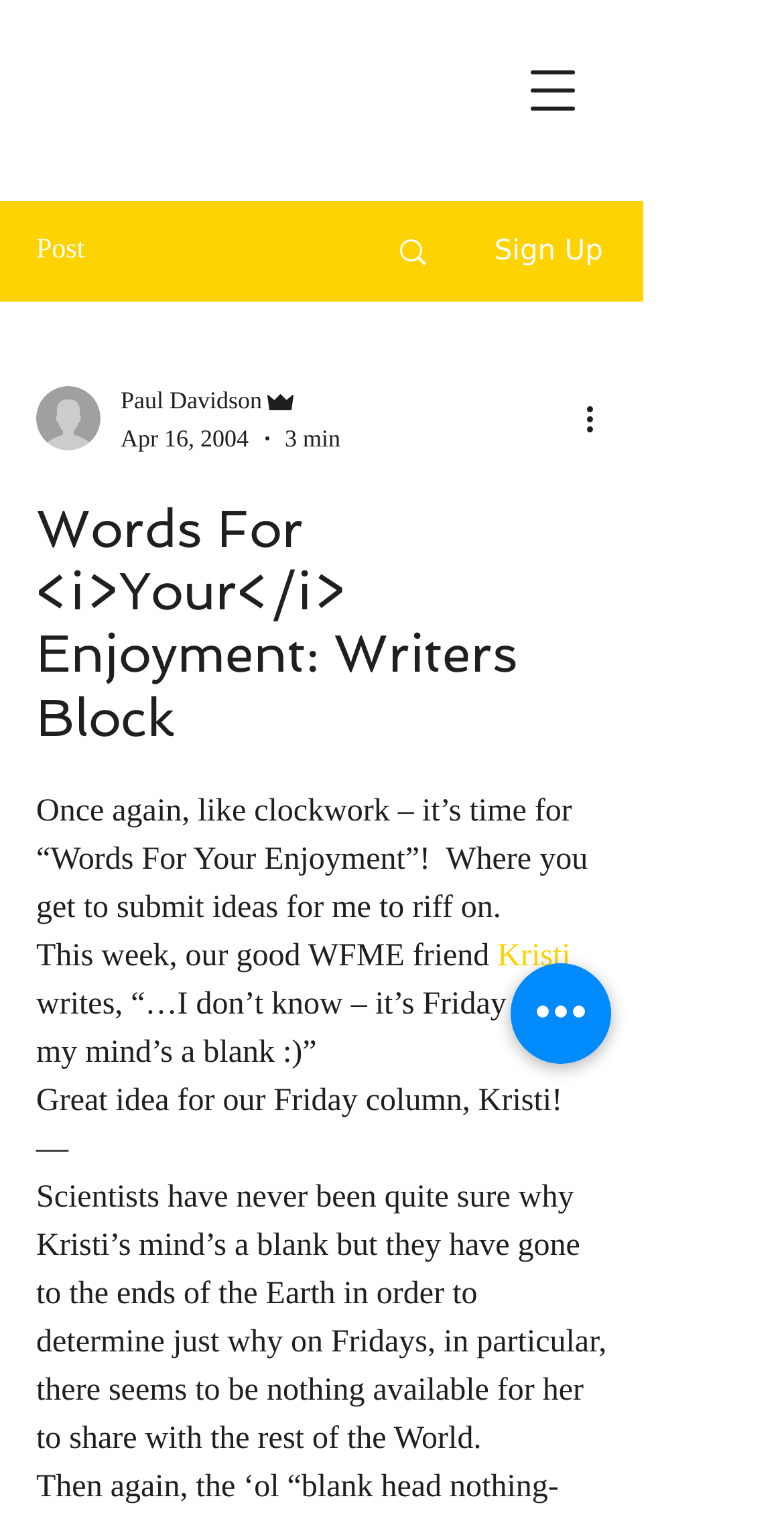From the webpage screenshot, predict the bounding box coordinates (top-left x, top-left y, bottom-right x, bottom-right y) for the UI element described here: Go Home Page

None